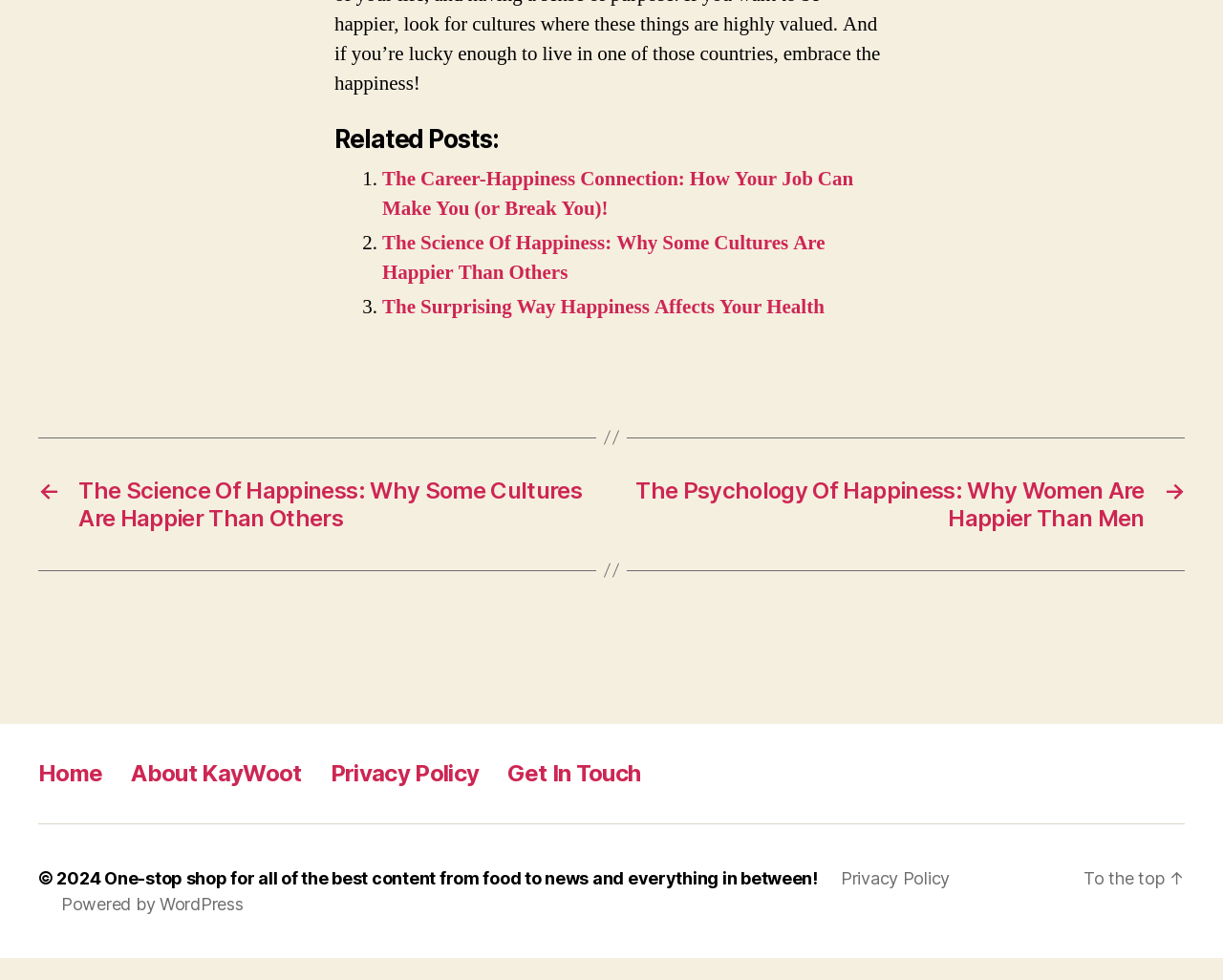Find the bounding box coordinates of the clickable area required to complete the following action: "check the surprising way happiness affects your health".

[0.312, 0.615, 0.674, 0.641]